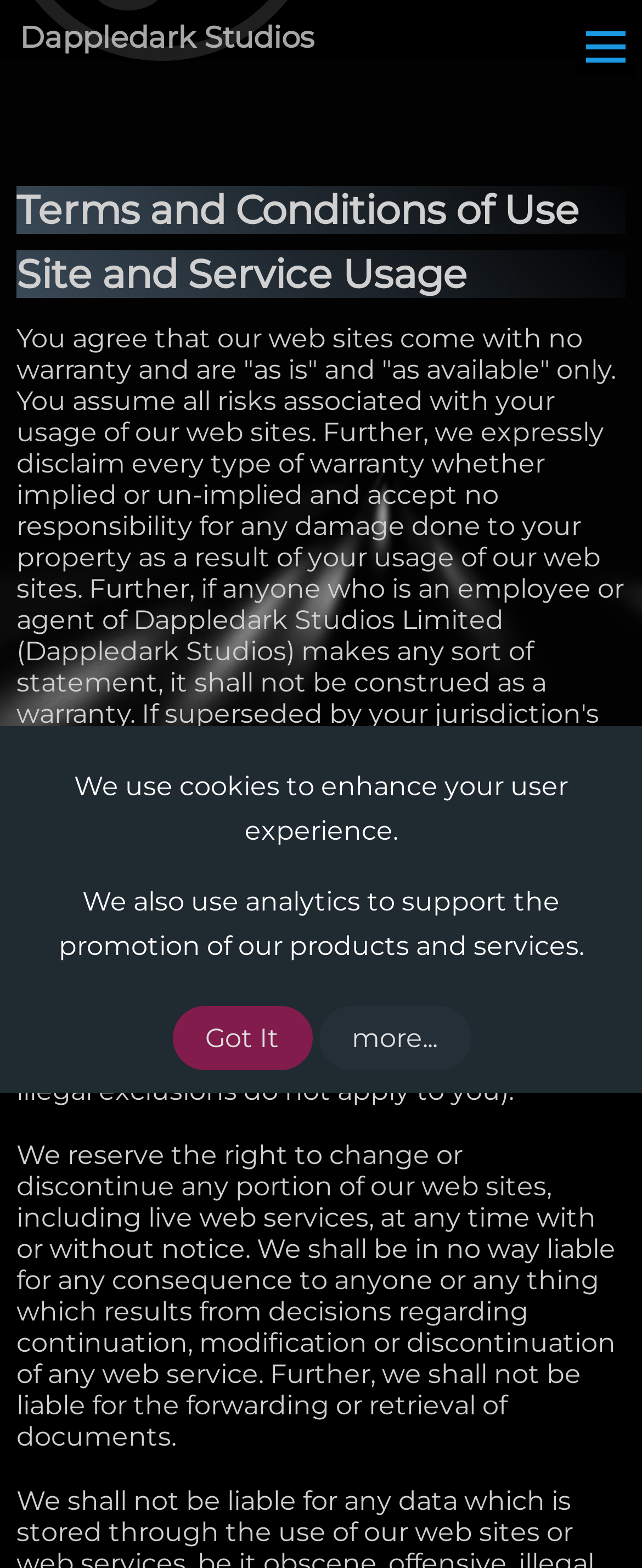What is the purpose of the 'Got It' button?
From the image, respond using a single word or phrase.

Accepting cookies